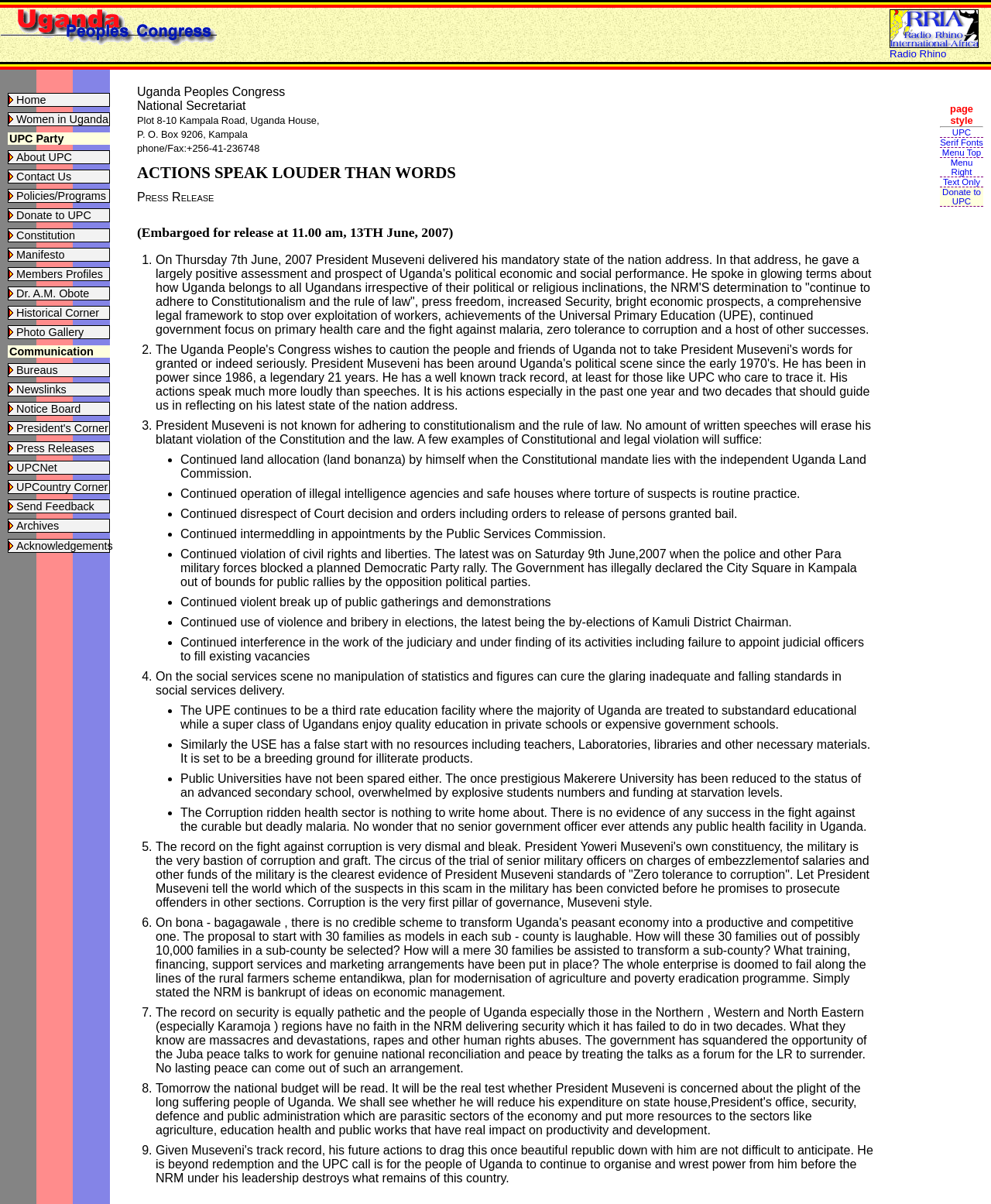Using the image as a reference, answer the following question in as much detail as possible:
What is the main criticism of President Museveni's speech?

The main criticism of President Museveni's speech can be inferred from the StaticText element with ID 225, which contains the text 'President Museveni is not known for adhering to constitutionalism and the rule of law'. This text is located in the press release content, suggesting that it is the main criticism of President Museveni's speech.